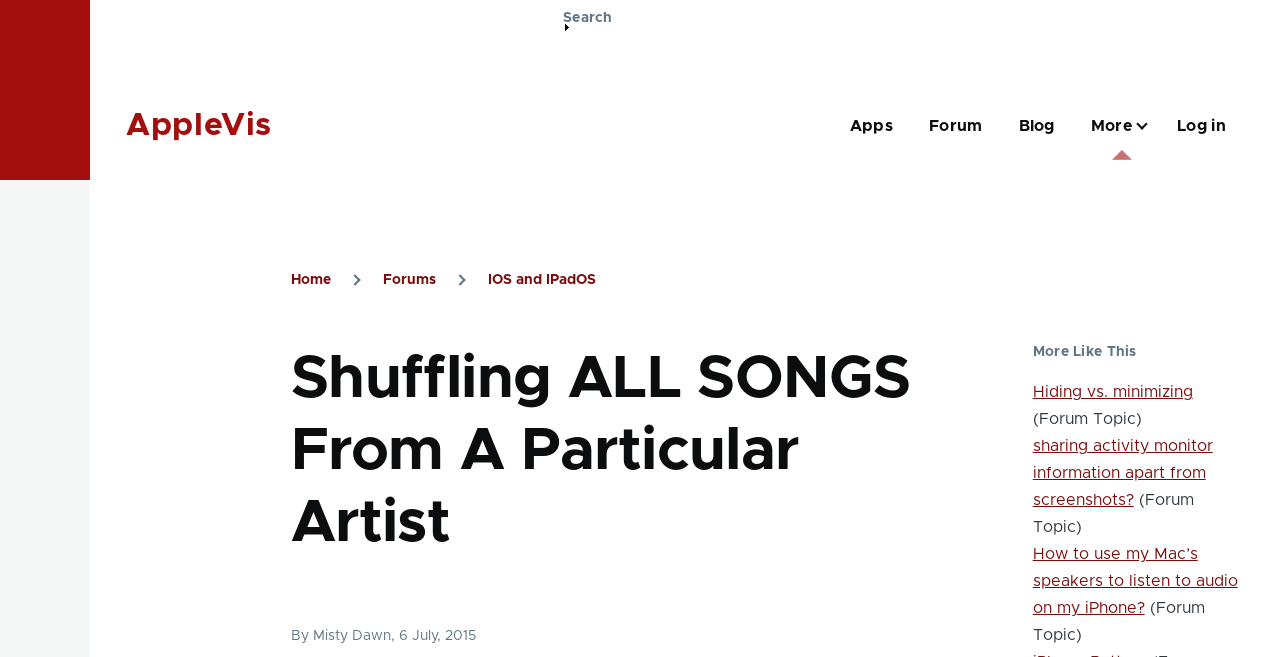Locate the bounding box coordinates of the area you need to click to fulfill this instruction: 'View the topic 'Hiding vs. minimizing''. The coordinates must be in the form of four float numbers ranging from 0 to 1: [left, top, right, bottom].

[0.807, 0.584, 0.932, 0.609]